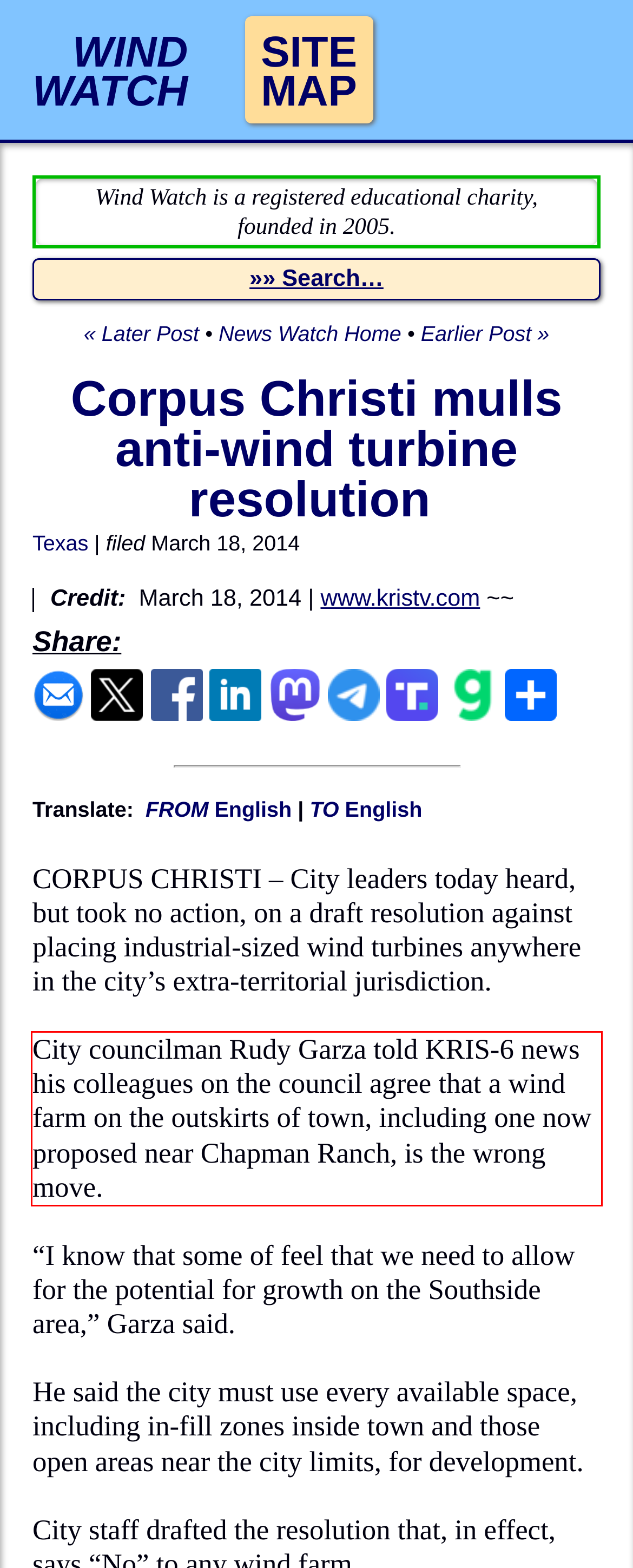You are provided with a screenshot of a webpage that includes a UI element enclosed in a red rectangle. Extract the text content inside this red rectangle.

City councilman Rudy Garza told KRIS-6 news his colleagues on the council agree that a wind farm on the outskirts of town, including one now proposed near Chapman Ranch, is the wrong move.